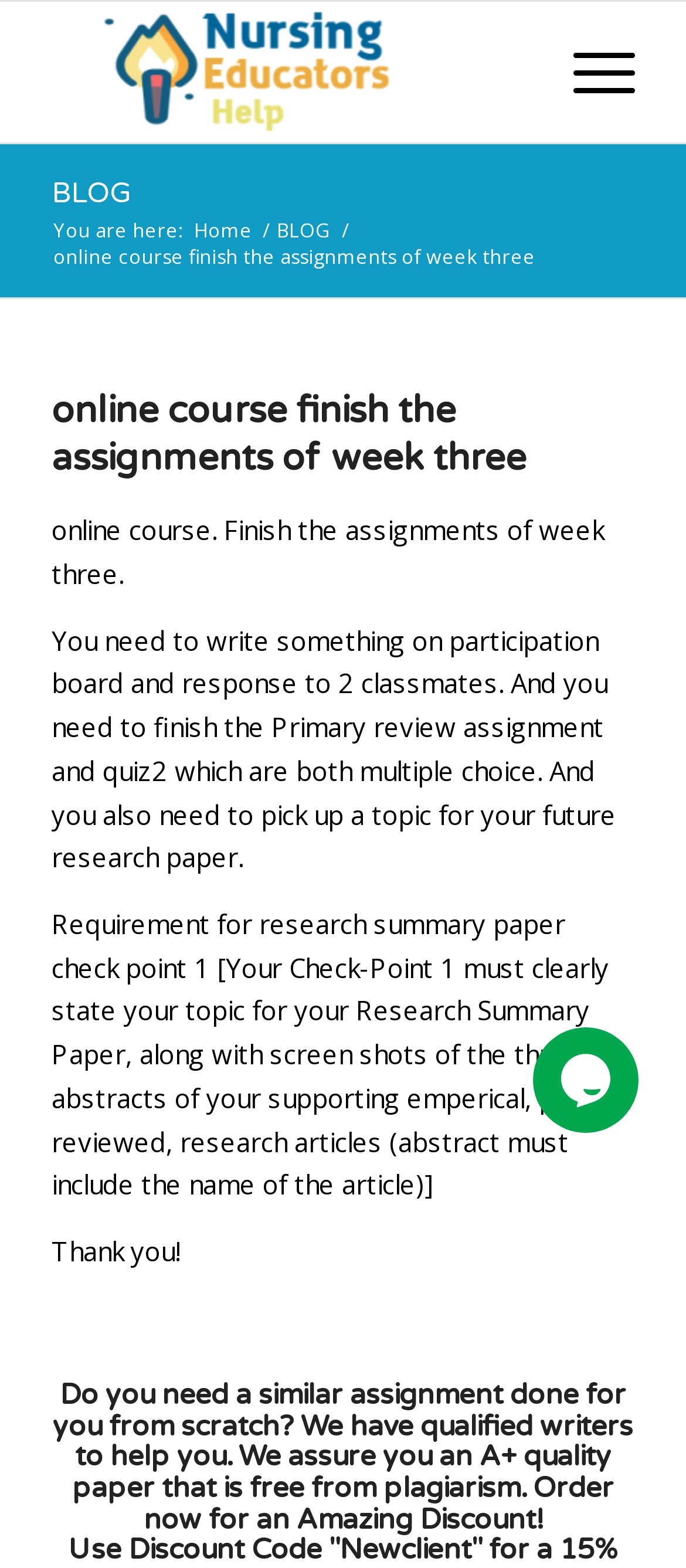Determine the bounding box coordinates for the HTML element mentioned in the following description: "Menu". The coordinates should be a list of four floats ranging from 0 to 1, represented as [left, top, right, bottom].

[0.784, 0.001, 0.925, 0.091]